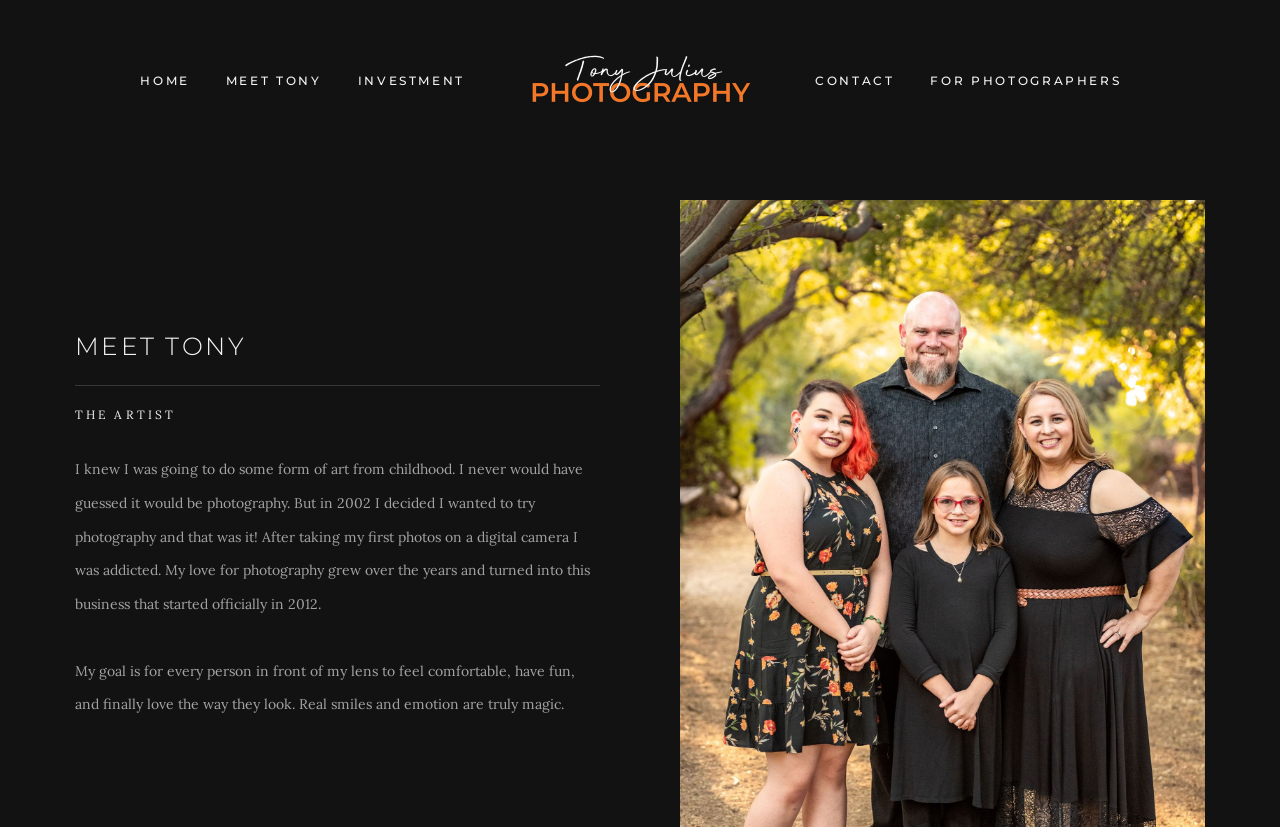Answer the question using only one word or a concise phrase: What is the photographer's inspiration?

Childhood